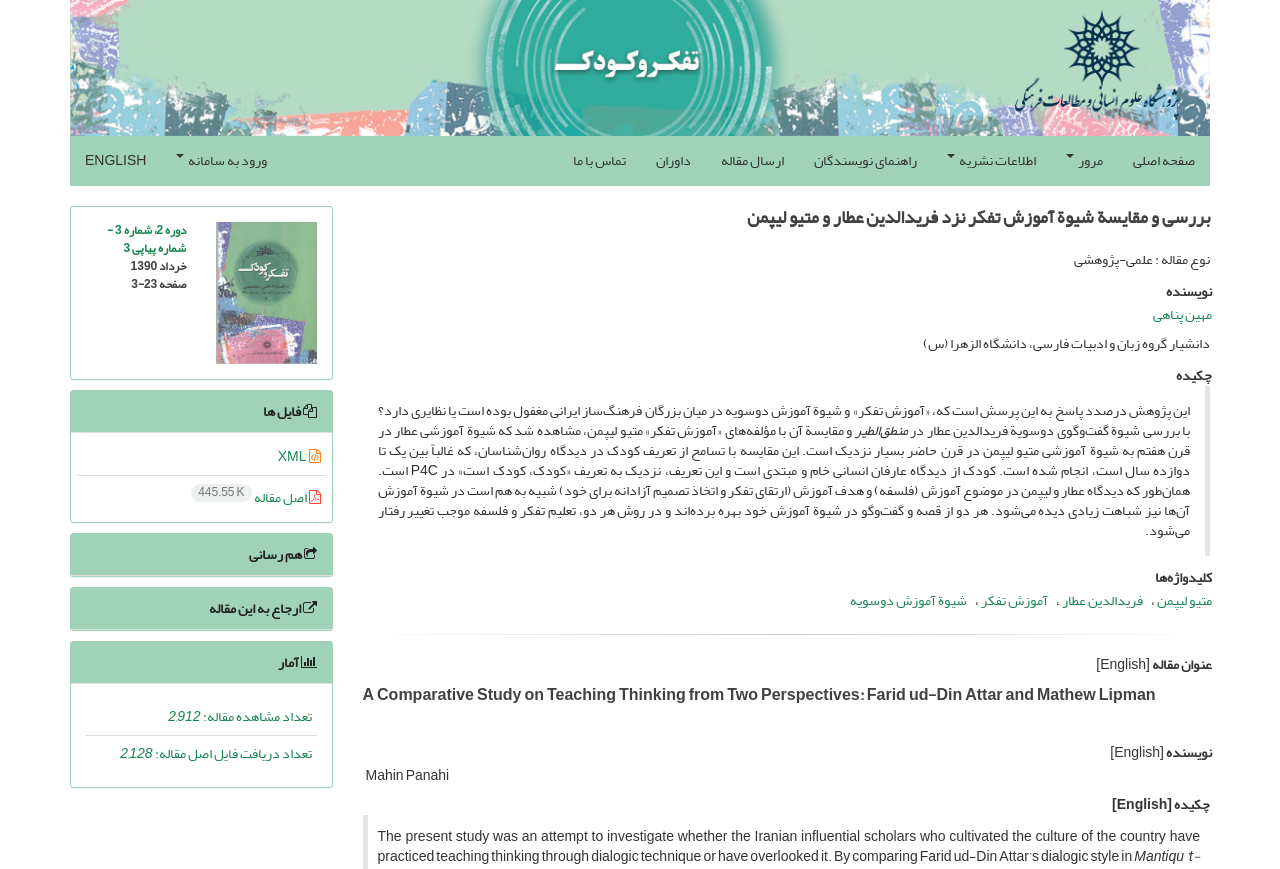Using the webpage screenshot, find the UI element described by تماس با ما. Provide the bounding box coordinates in the format (top-left x, top-left y, bottom-right x, bottom-right y), ensuring all values are floating point numbers between 0 and 1.

[0.436, 0.157, 0.501, 0.215]